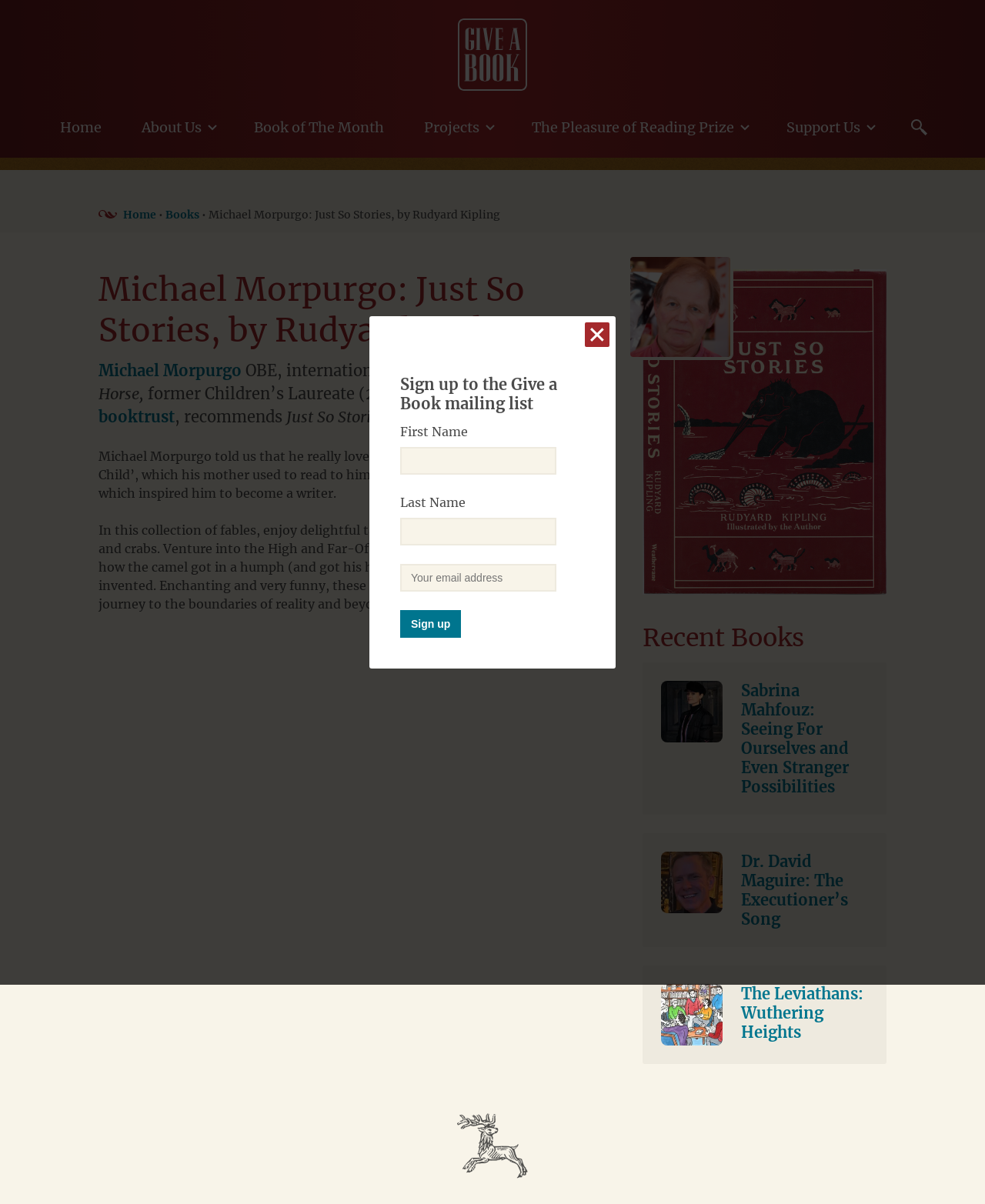Specify the bounding box coordinates of the area to click in order to execute this command: 'Enter your first name'. The coordinates should consist of four float numbers ranging from 0 to 1, and should be formatted as [left, top, right, bottom].

[0.406, 0.371, 0.565, 0.394]